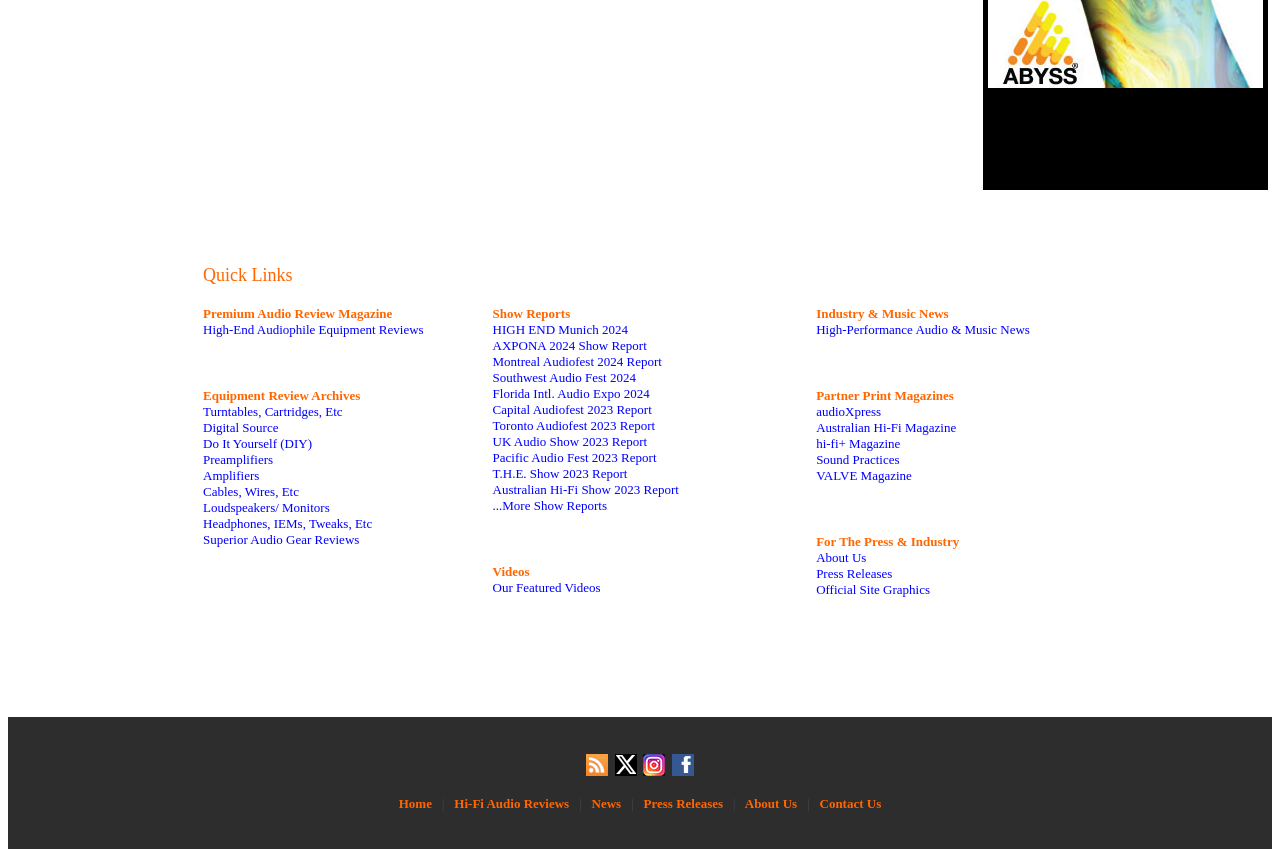What type of information is available in the 'Industry & Music News' section?
Using the information from the image, answer the question thoroughly.

In the 'Industry & Music News' section, I can see a link to 'High-Performance Audio & Music News', which suggests that this section contains news and information related to the audio industry.